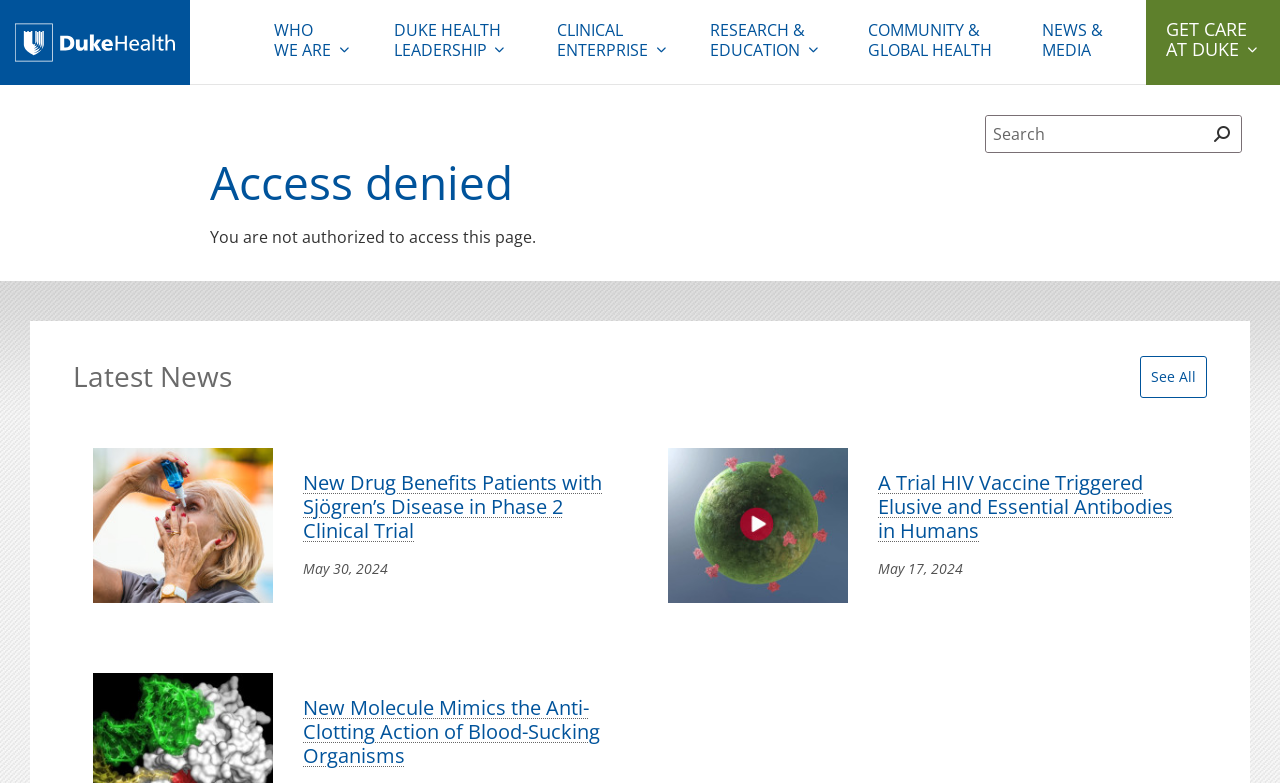Please provide a one-word or short phrase answer to the question:
What is the purpose of the search box?

To search the site